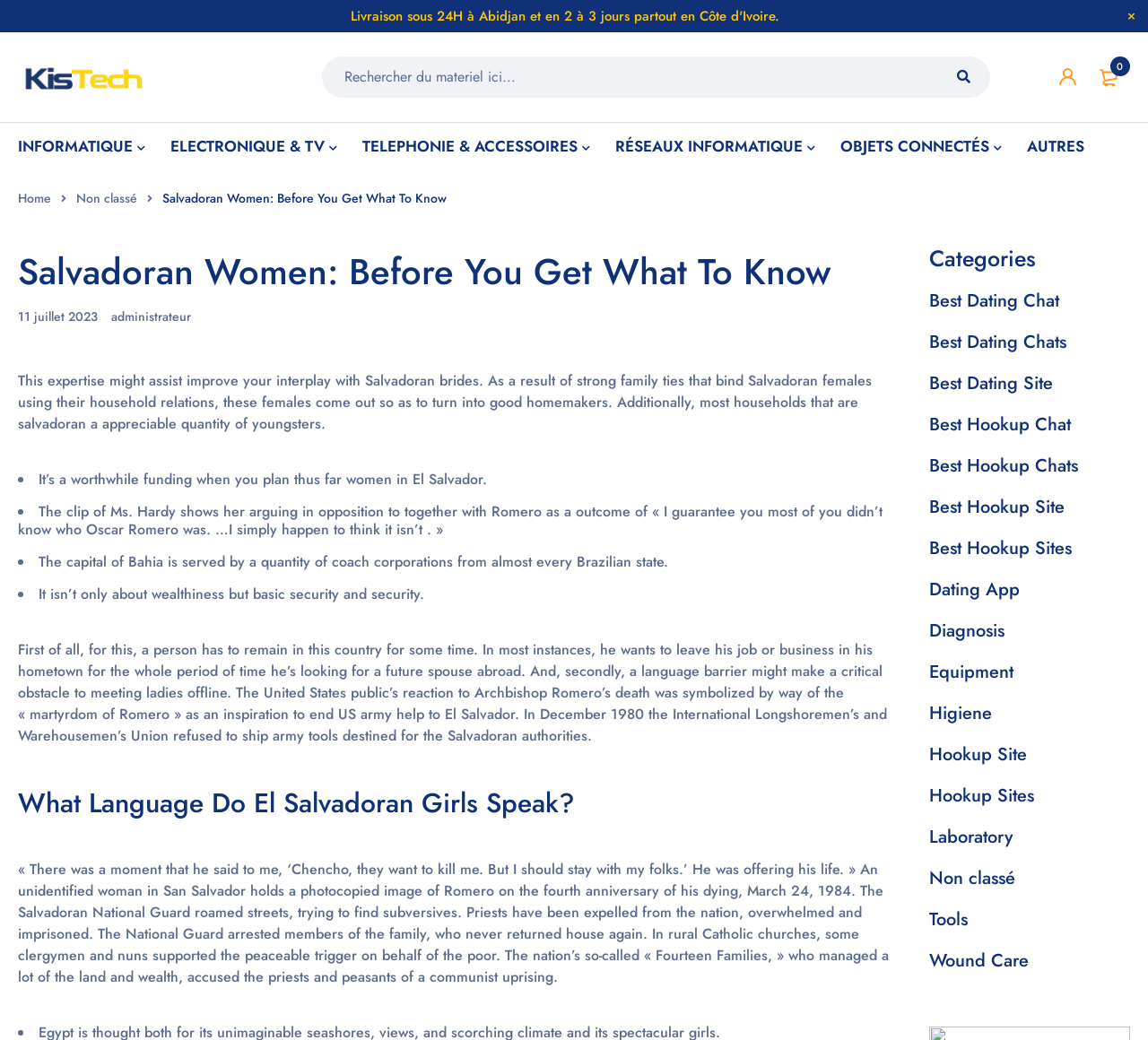Please find the bounding box coordinates (top-left x, top-left y, bottom-right x, bottom-right y) in the screenshot for the UI element described as follows: Dating App

[0.809, 0.554, 0.888, 0.579]